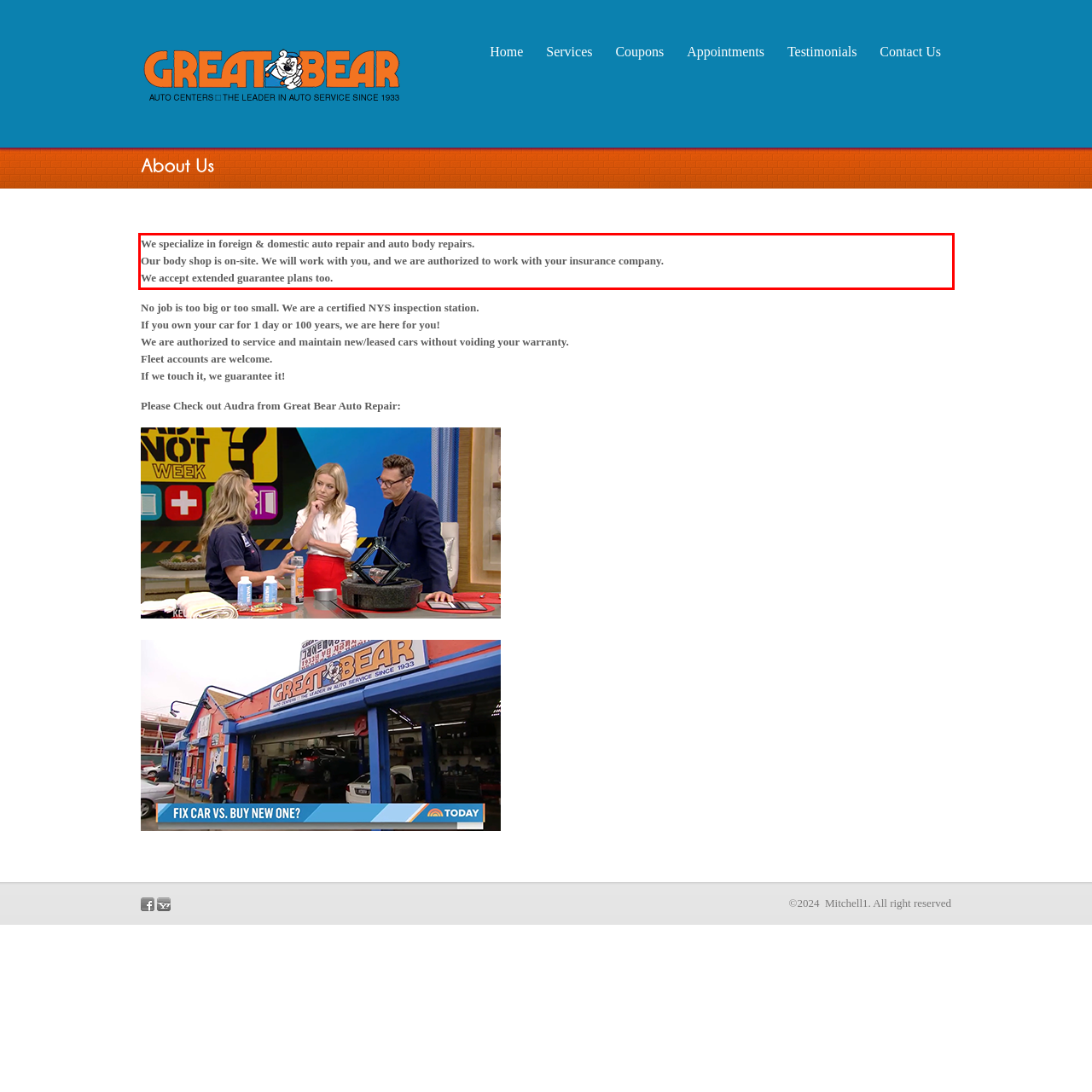Please identify the text within the red rectangular bounding box in the provided webpage screenshot.

We specialize in foreign & domestic auto repair and auto body repairs. Our body shop is on-site. We will work with you, and we are authorized to work with your insurance company. We accept extended guarantee plans too.